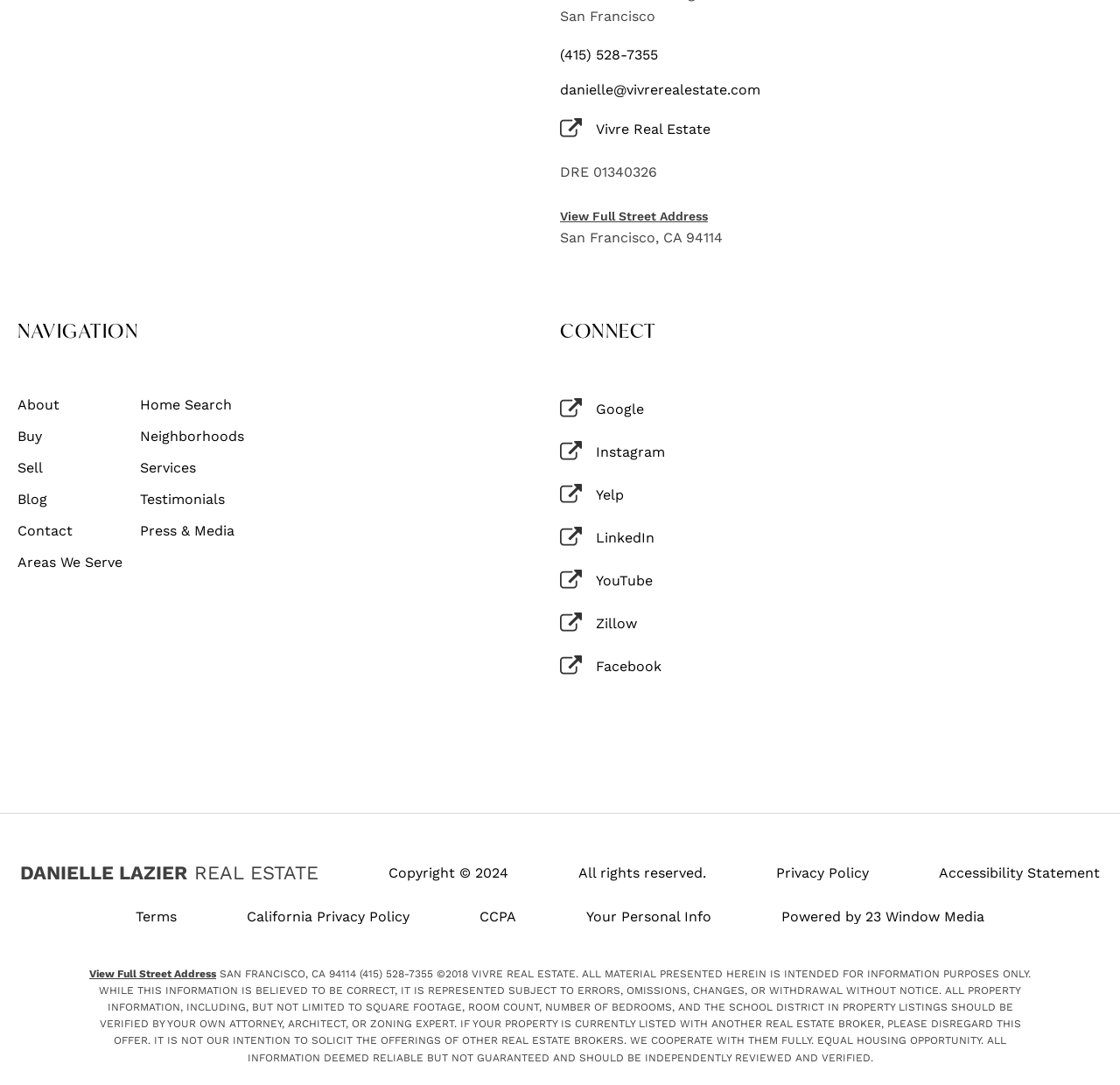Reply to the question with a brief word or phrase: What social media platforms does the real estate agent have?

Google, Instagram, Yelp, LinkedIn, YouTube, Zillow, Facebook